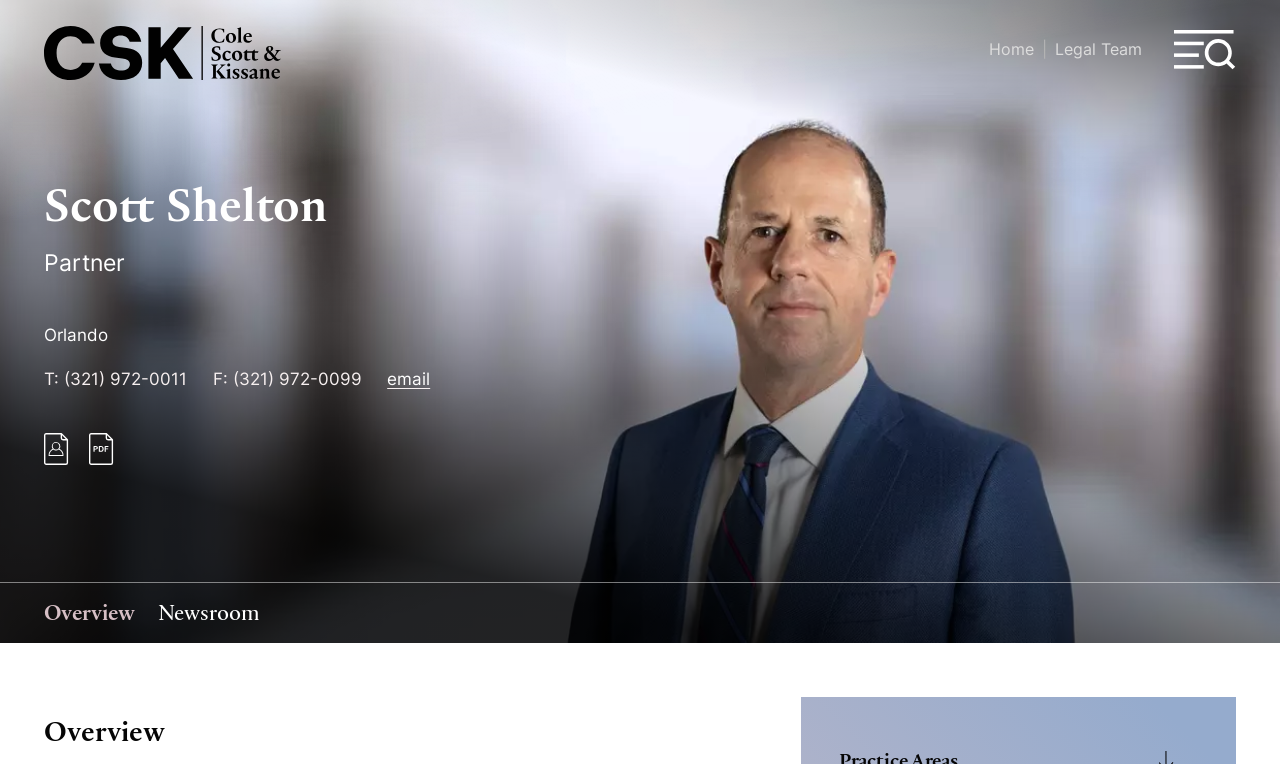Find the bounding box coordinates for the area that should be clicked to accomplish the instruction: "go to Cole, Scott & Kissane, P.A. website".

[0.034, 0.034, 0.22, 0.106]